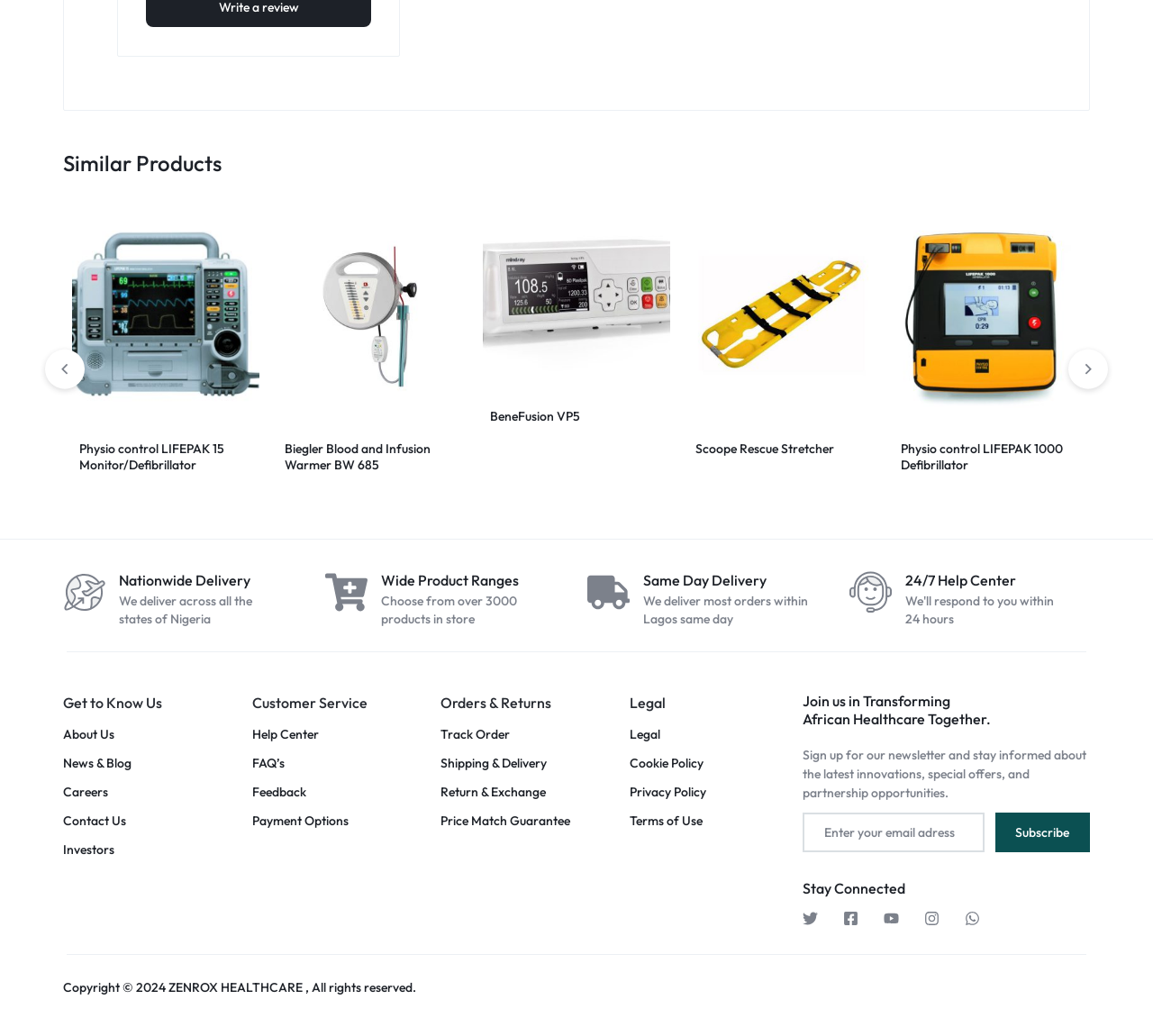How many social media links are there?
Give a one-word or short phrase answer based on the image.

5